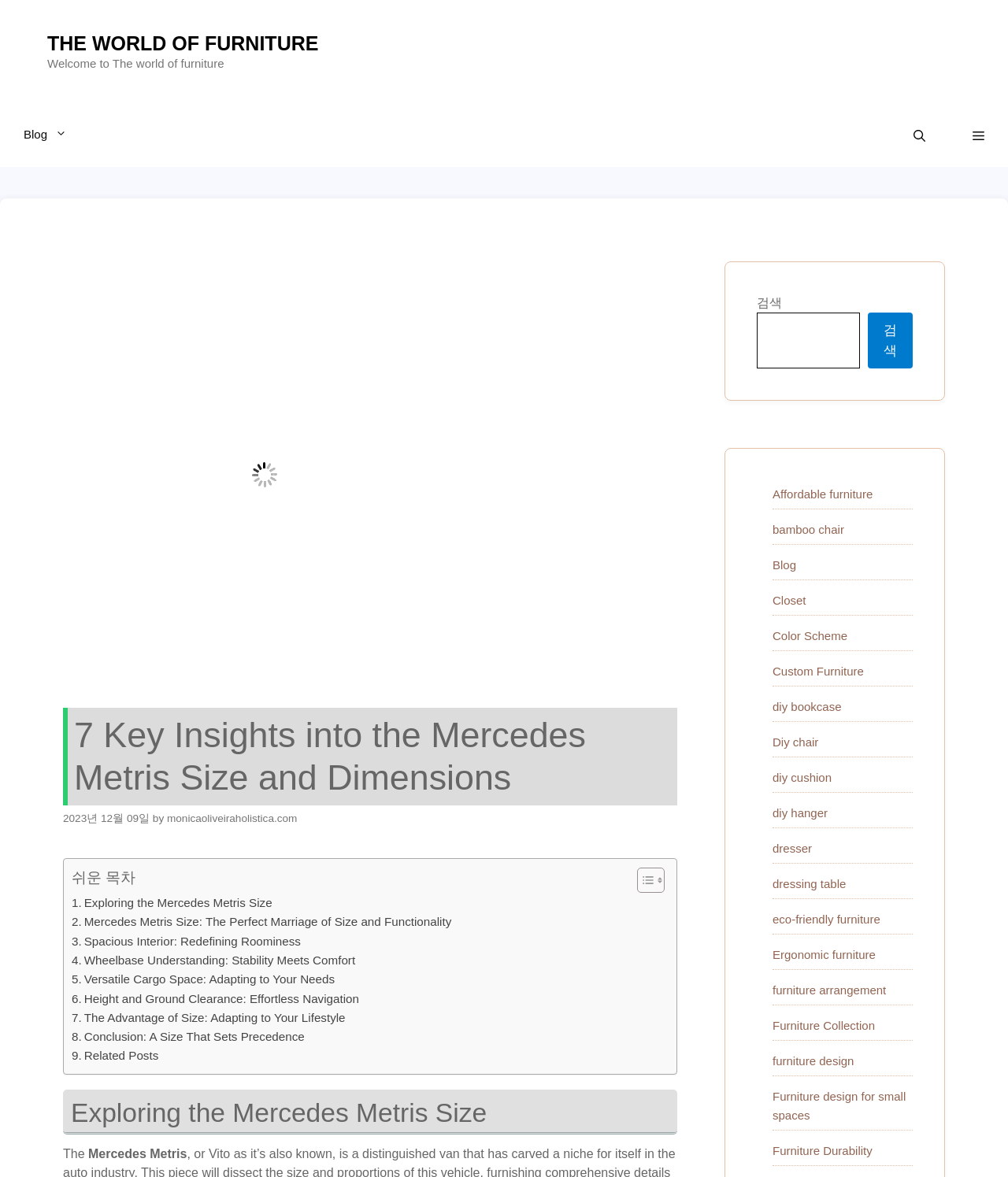Please find and report the bounding box coordinates of the element to click in order to perform the following action: "Open the search bar". The coordinates should be expressed as four float numbers between 0 and 1, in the format [left, top, right, bottom].

[0.883, 0.09, 0.941, 0.14]